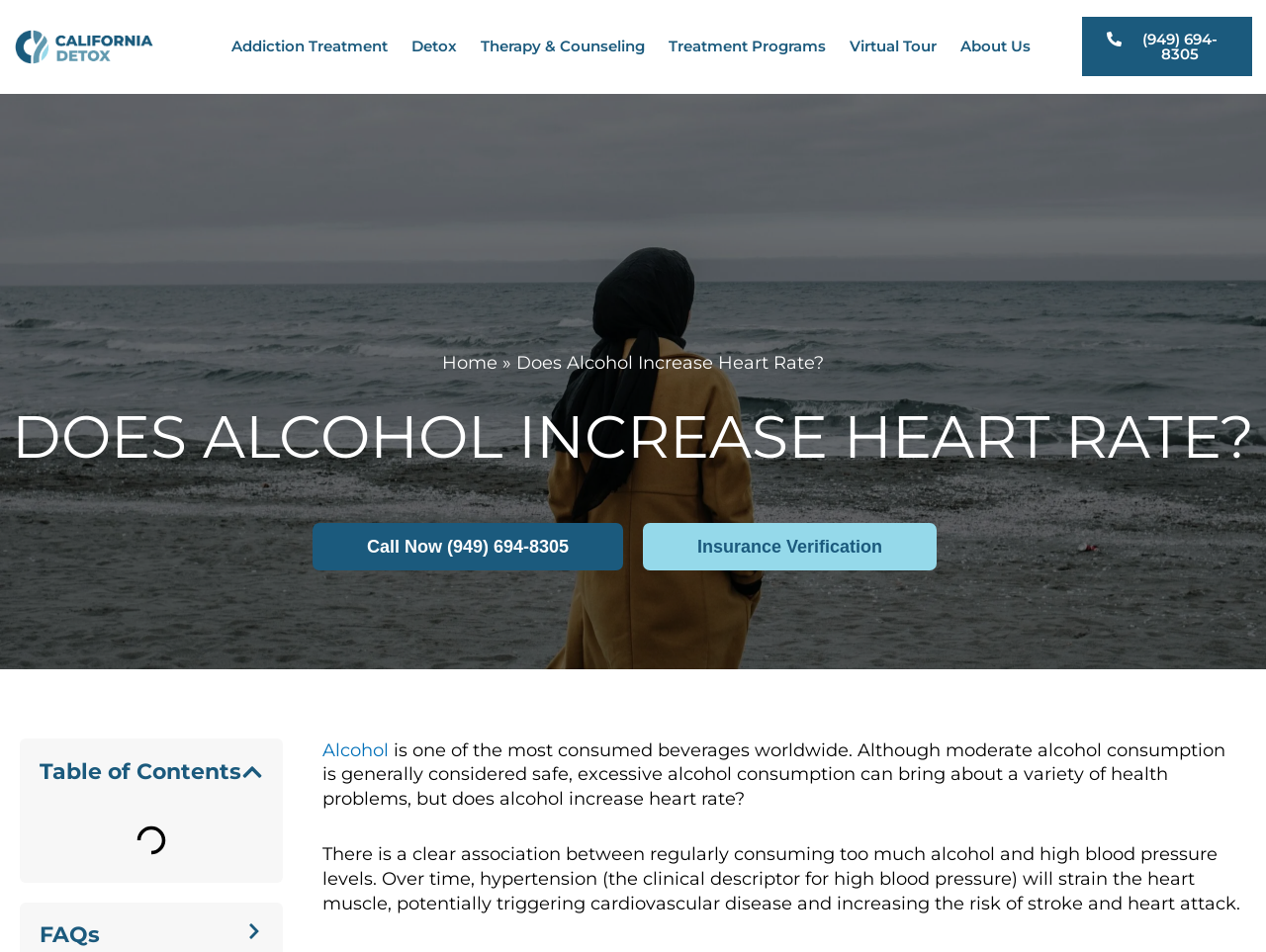Determine the bounding box for the UI element described here: "(949) 694-8305".

[0.854, 0.018, 0.989, 0.08]